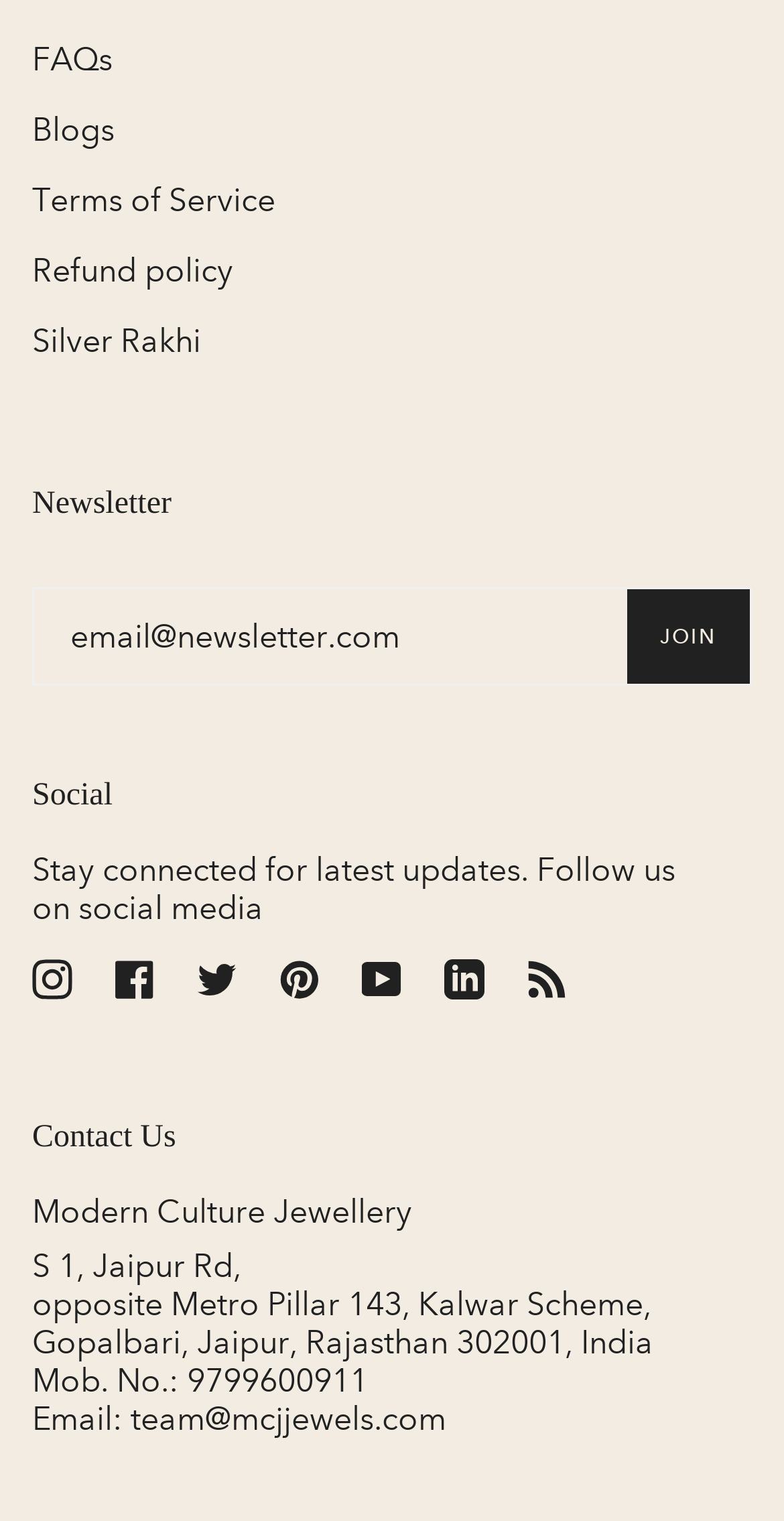Predict the bounding box coordinates of the UI element that matches this description: "Health & Fitness". The coordinates should be in the format [left, top, right, bottom] with each value between 0 and 1.

None